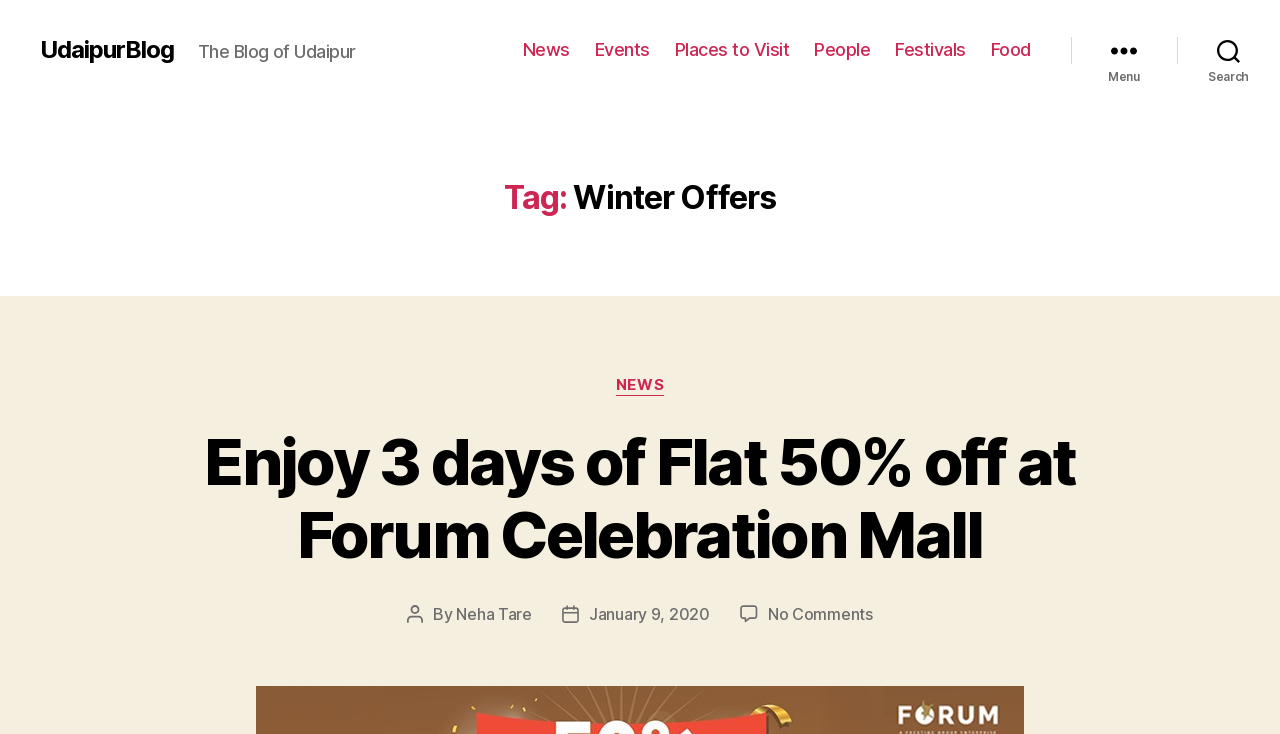Could you provide the bounding box coordinates for the portion of the screen to click to complete this instruction: "Search"?

[0.92, 0.038, 1.0, 0.098]